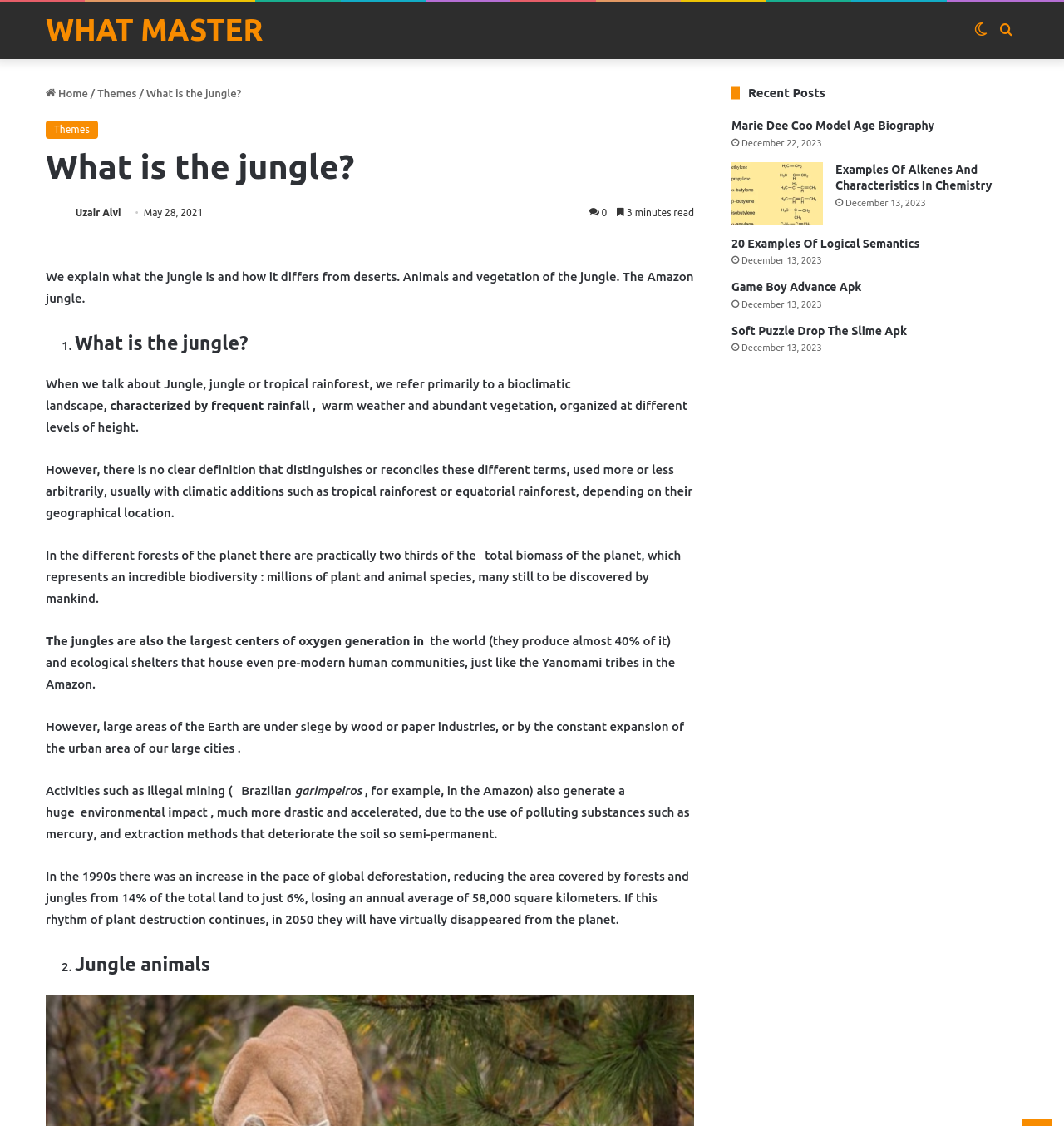Show the bounding box coordinates of the region that should be clicked to follow the instruction: "Click on the 'WHAT MASTER' link."

[0.043, 0.008, 0.247, 0.045]